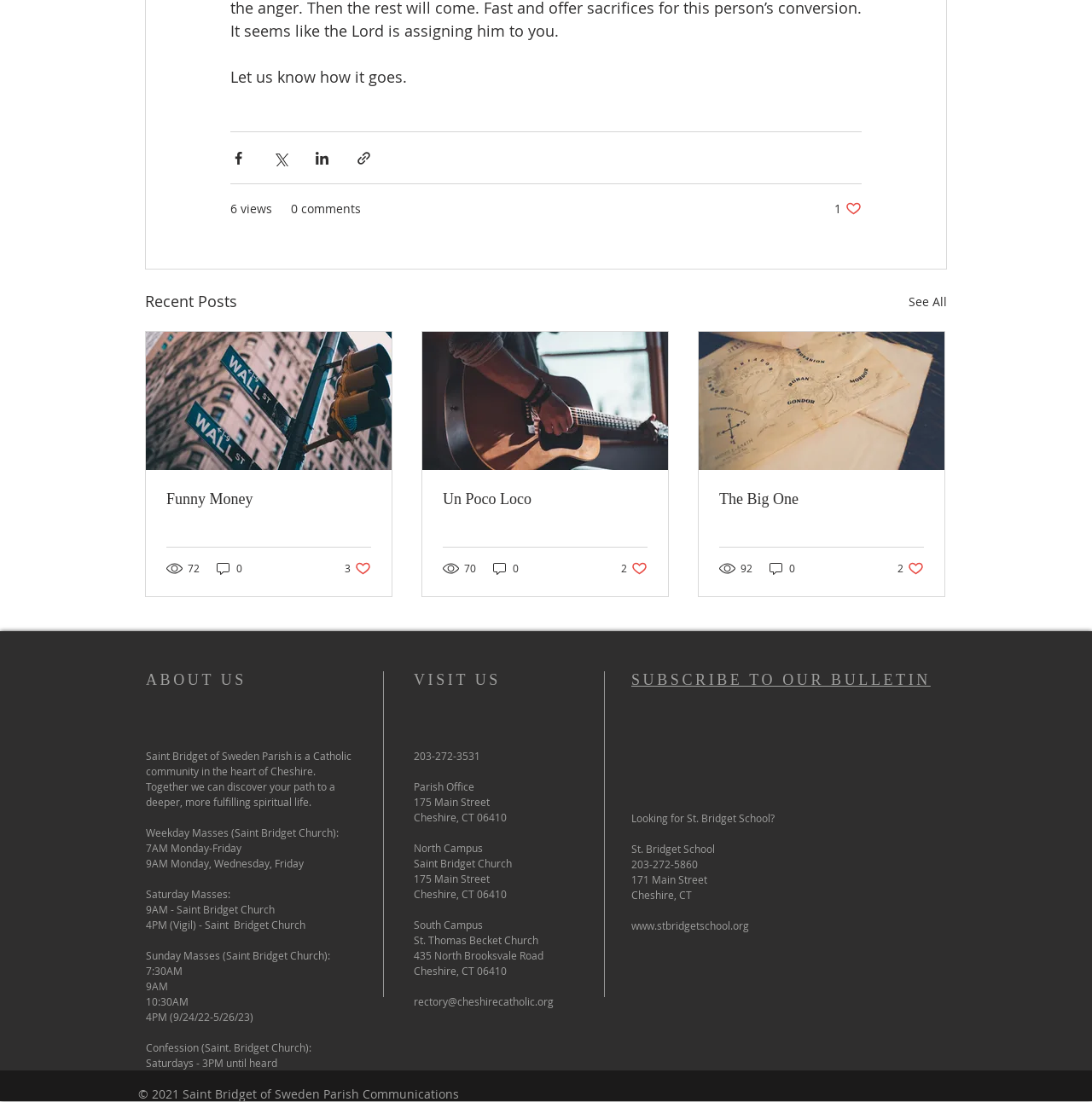Provide the bounding box coordinates of the HTML element this sentence describes: "parent_node: Un Poco Loco". The bounding box coordinates consist of four float numbers between 0 and 1, i.e., [left, top, right, bottom].

[0.387, 0.301, 0.612, 0.426]